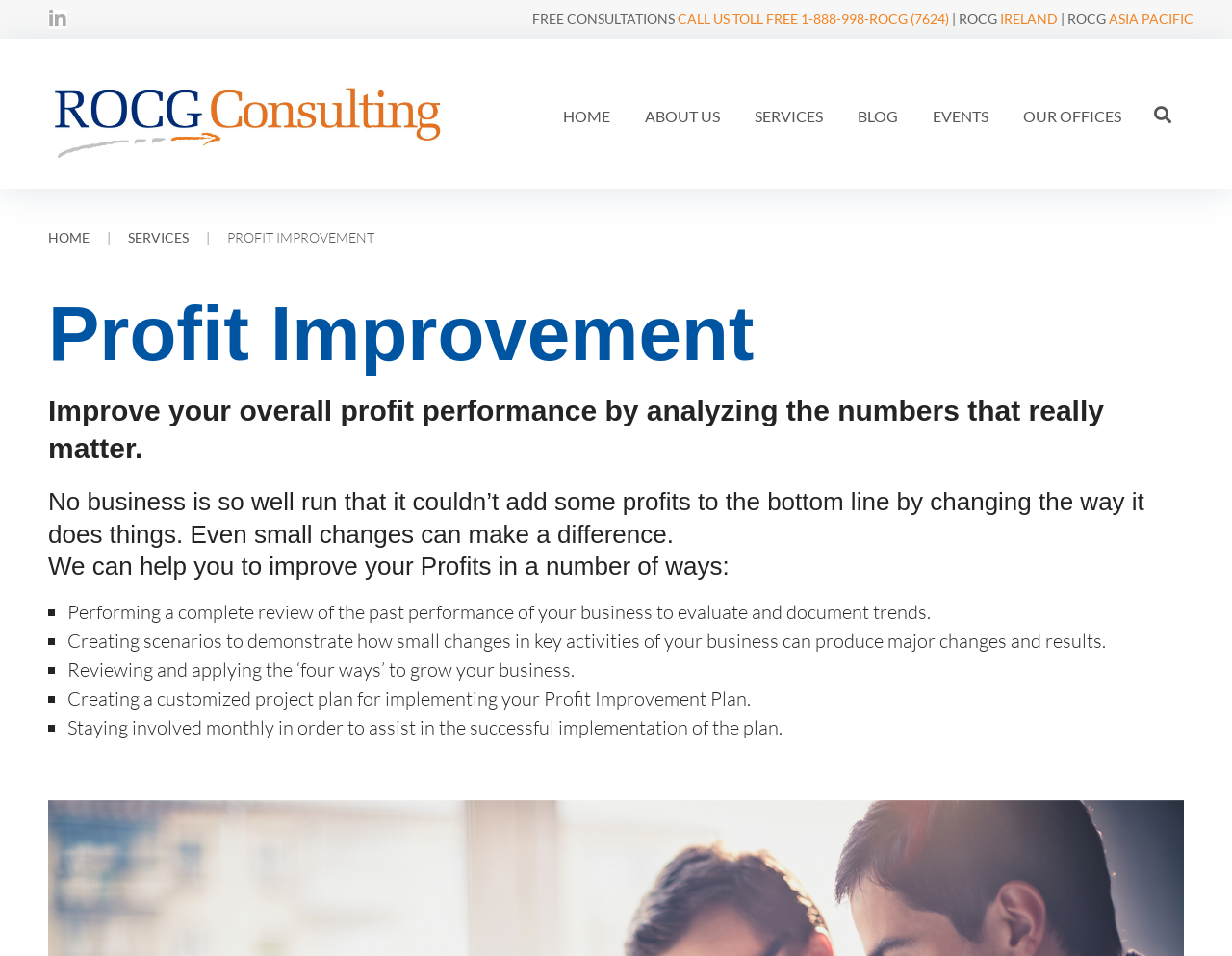Bounding box coordinates are specified in the format (top-left x, top-left y, bottom-right x, bottom-right y). All values are floating point numbers bounded between 0 and 1. Please provide the bounding box coordinate of the region this sentence describes: Entries RSS

None